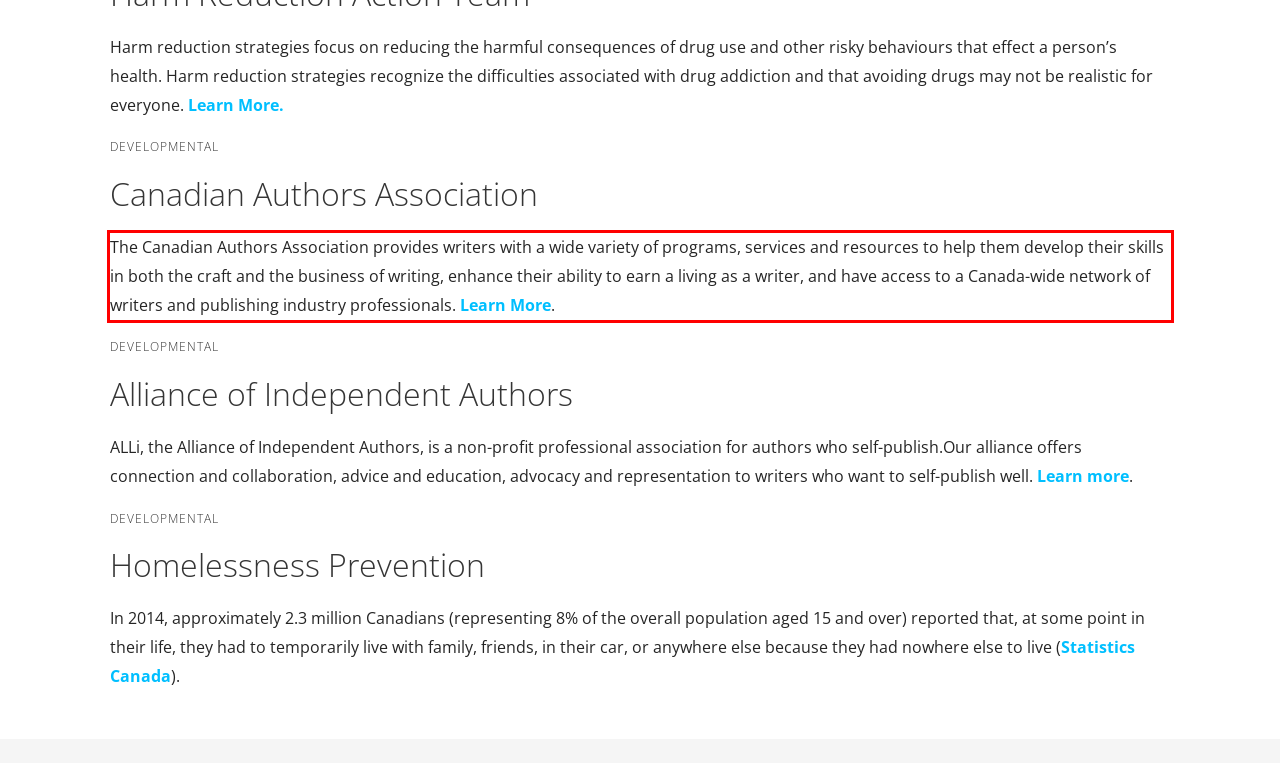Please recognize and transcribe the text located inside the red bounding box in the webpage image.

The Canadian Authors Association provides writers with a wide variety of programs, services and resources to help them develop their skills in both the craft and the business of writing, enhance their ability to earn a living as a writer, and have access to a Canada-wide network of writers and publishing industry professionals. Learn More.